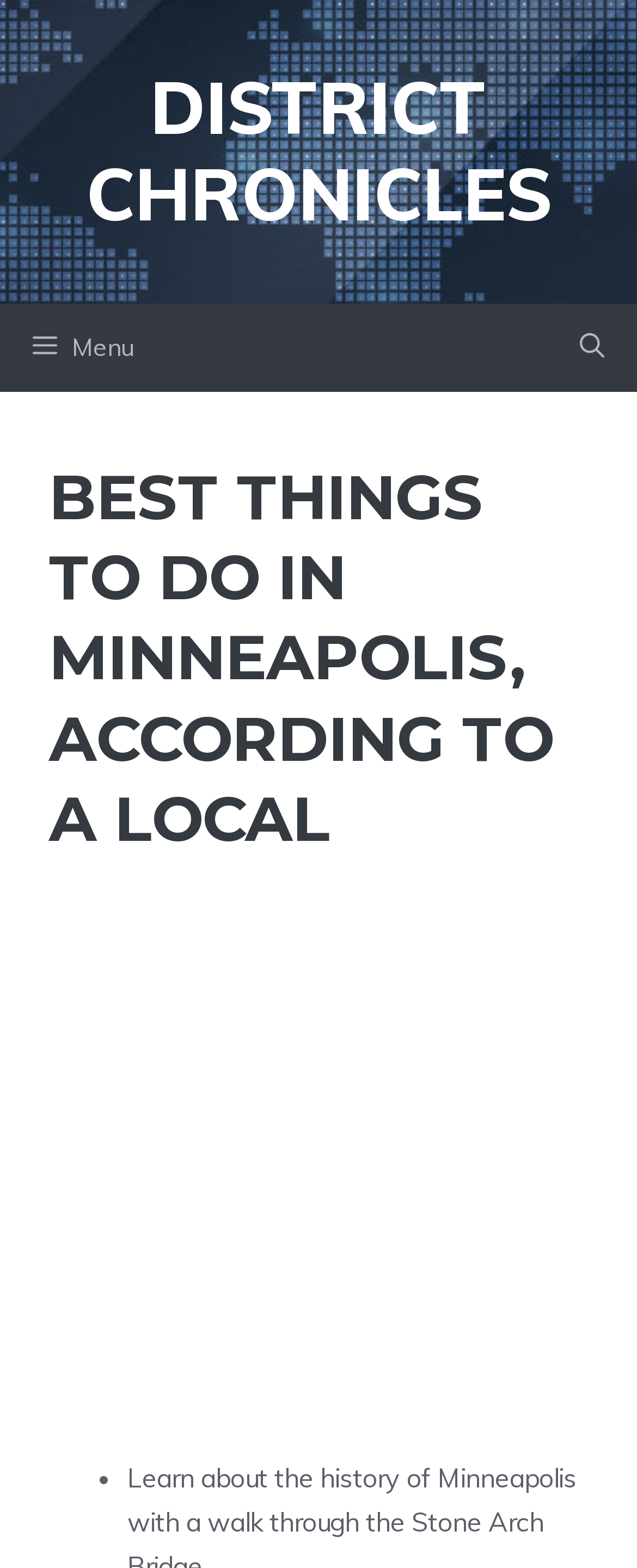Answer the question below using just one word or a short phrase: 
What is the format of the content presented on this webpage?

List-based